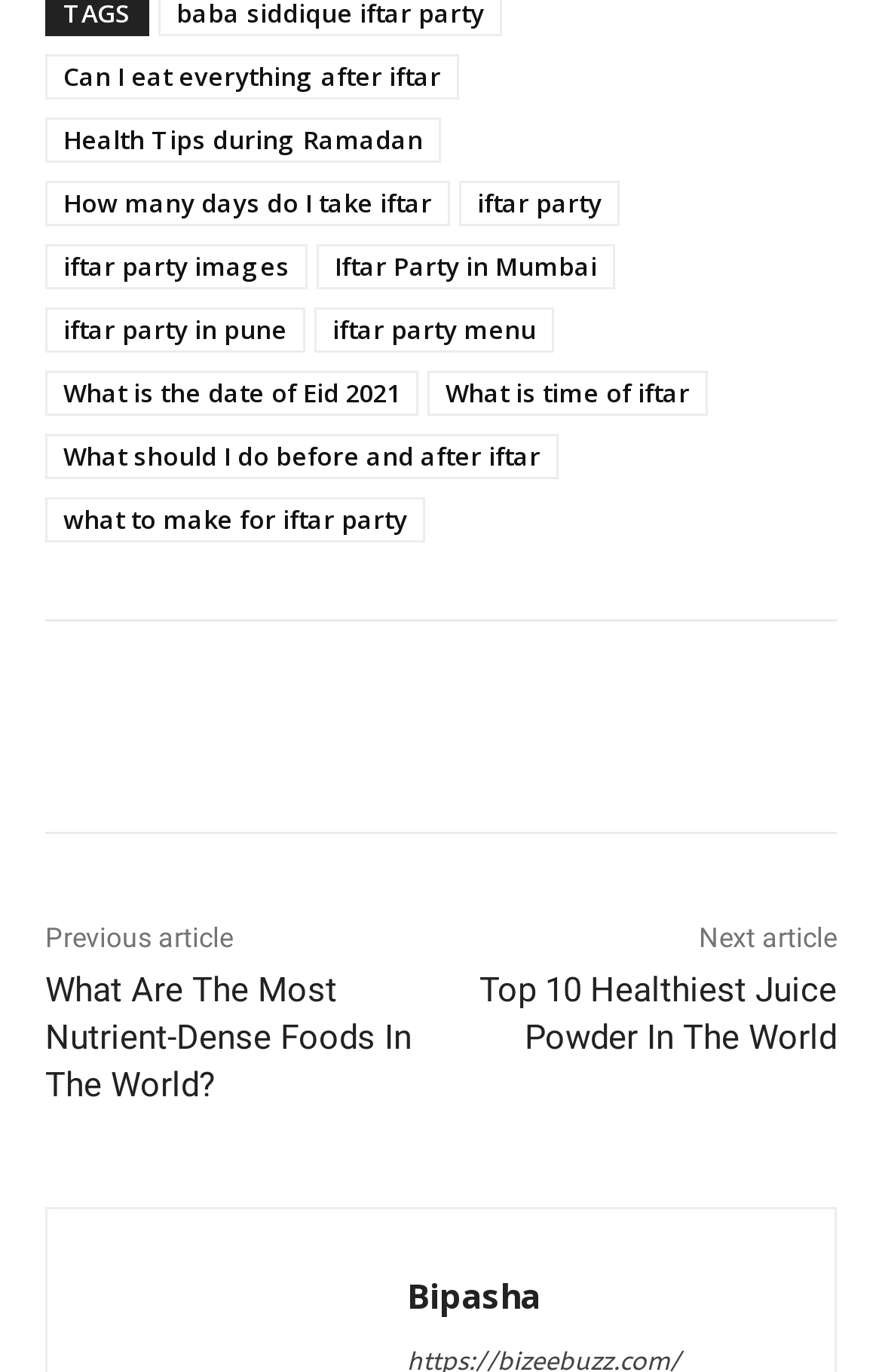Carefully examine the image and provide an in-depth answer to the question: Are there any icons on the webpage?

I found several link elements with OCR text that represent icons, such as '', '', and ''. These icons are likely used for social media sharing or other purposes.